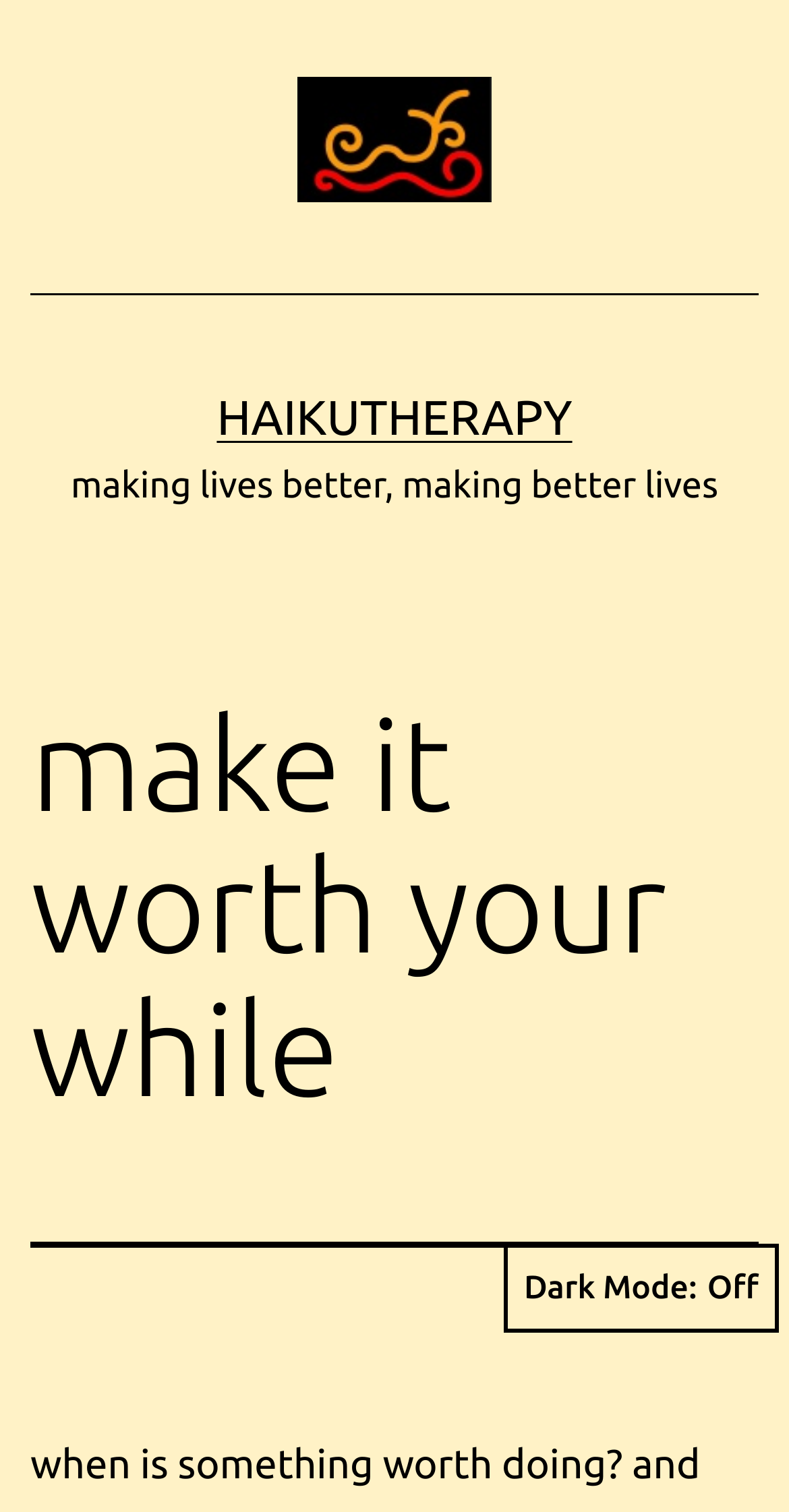Please find the bounding box for the UI component described as follows: "Dark Mode:".

[0.638, 0.823, 0.987, 0.881]